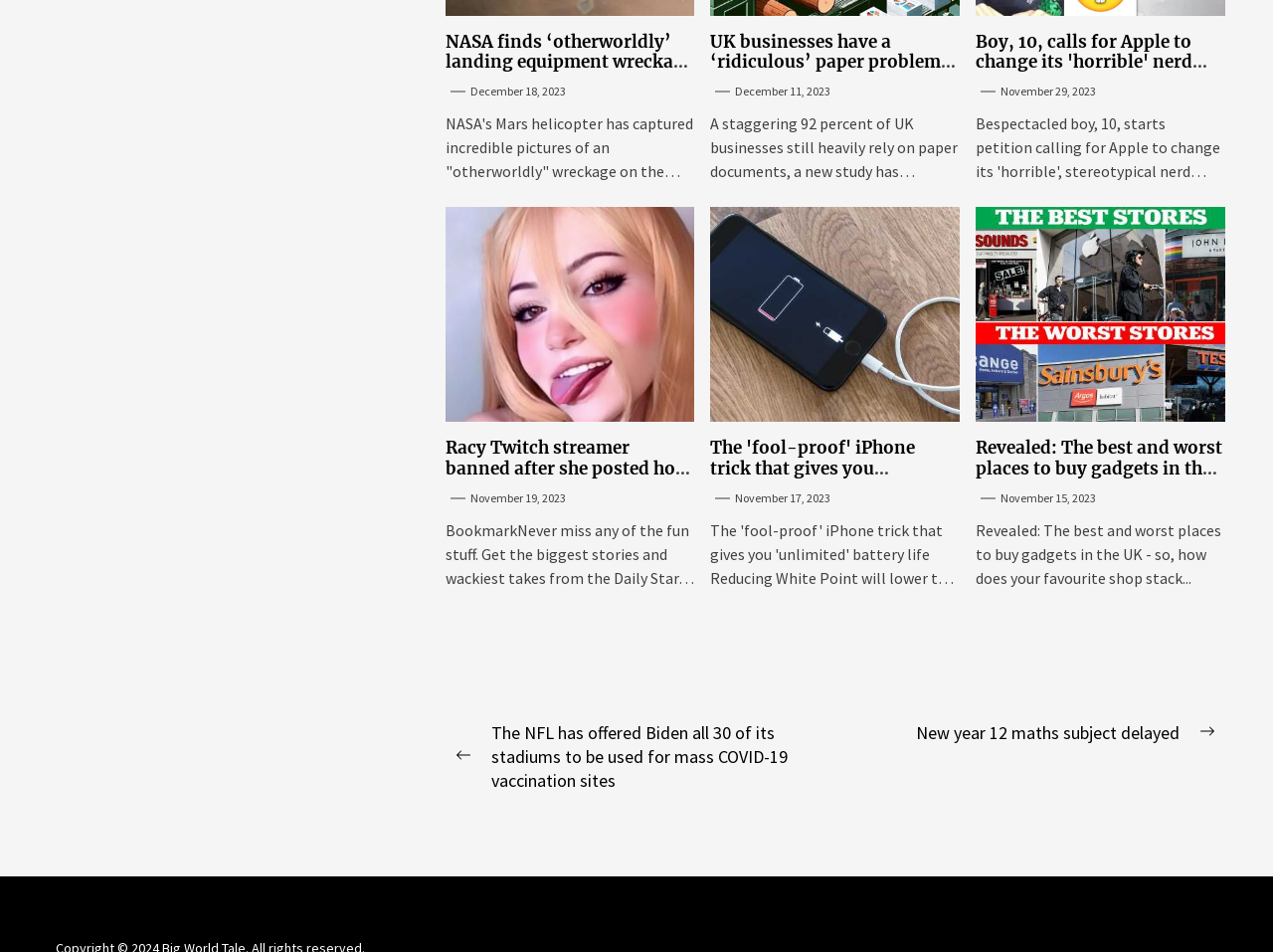Identify the bounding box of the UI element described as follows: "November 17, 2023". Provide the coordinates as four float numbers in the range of 0 to 1 [left, top, right, bottom].

[0.578, 0.515, 0.653, 0.531]